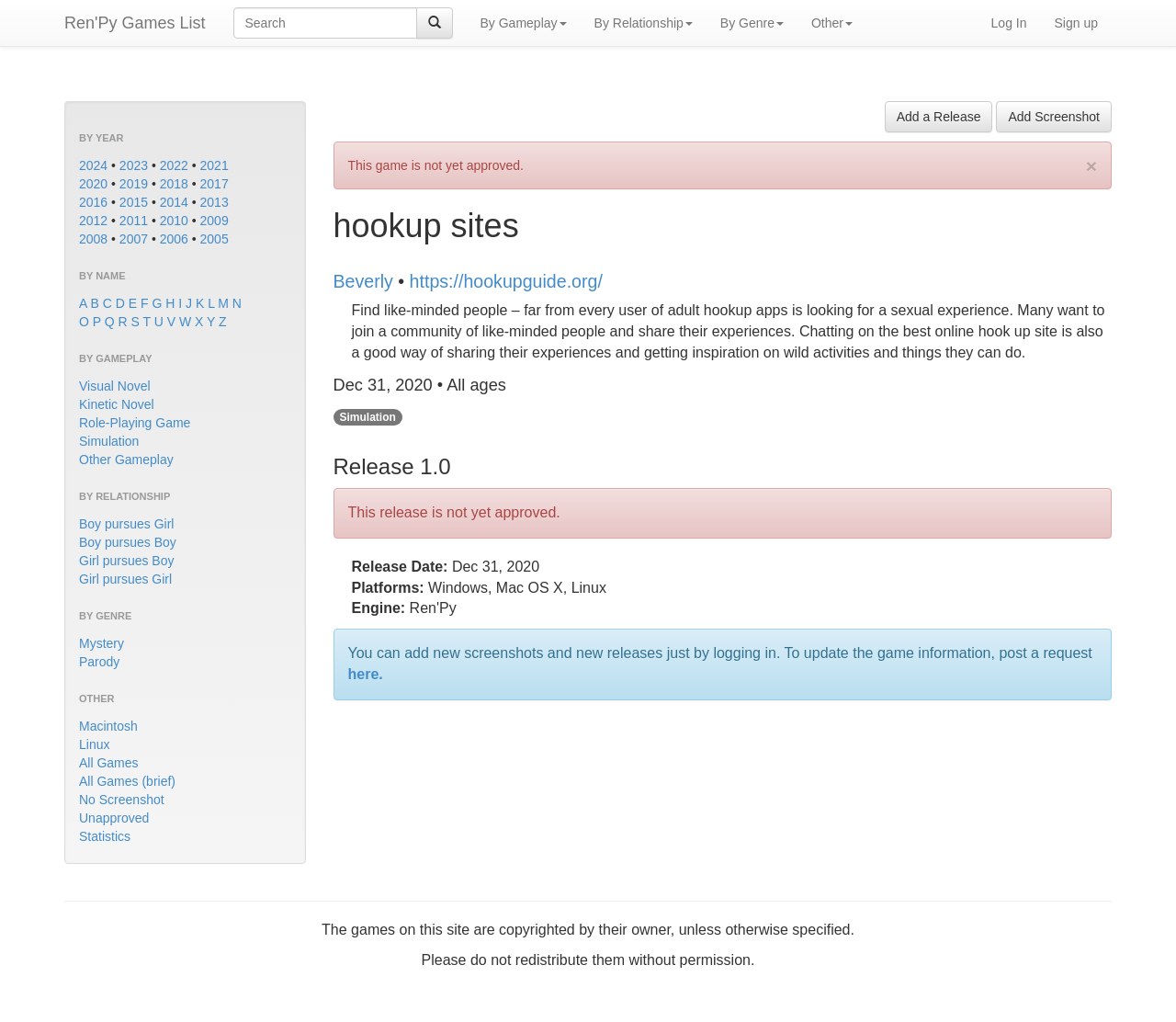What is the purpose of the search box?
Use the screenshot to answer the question with a single word or phrase.

To search games